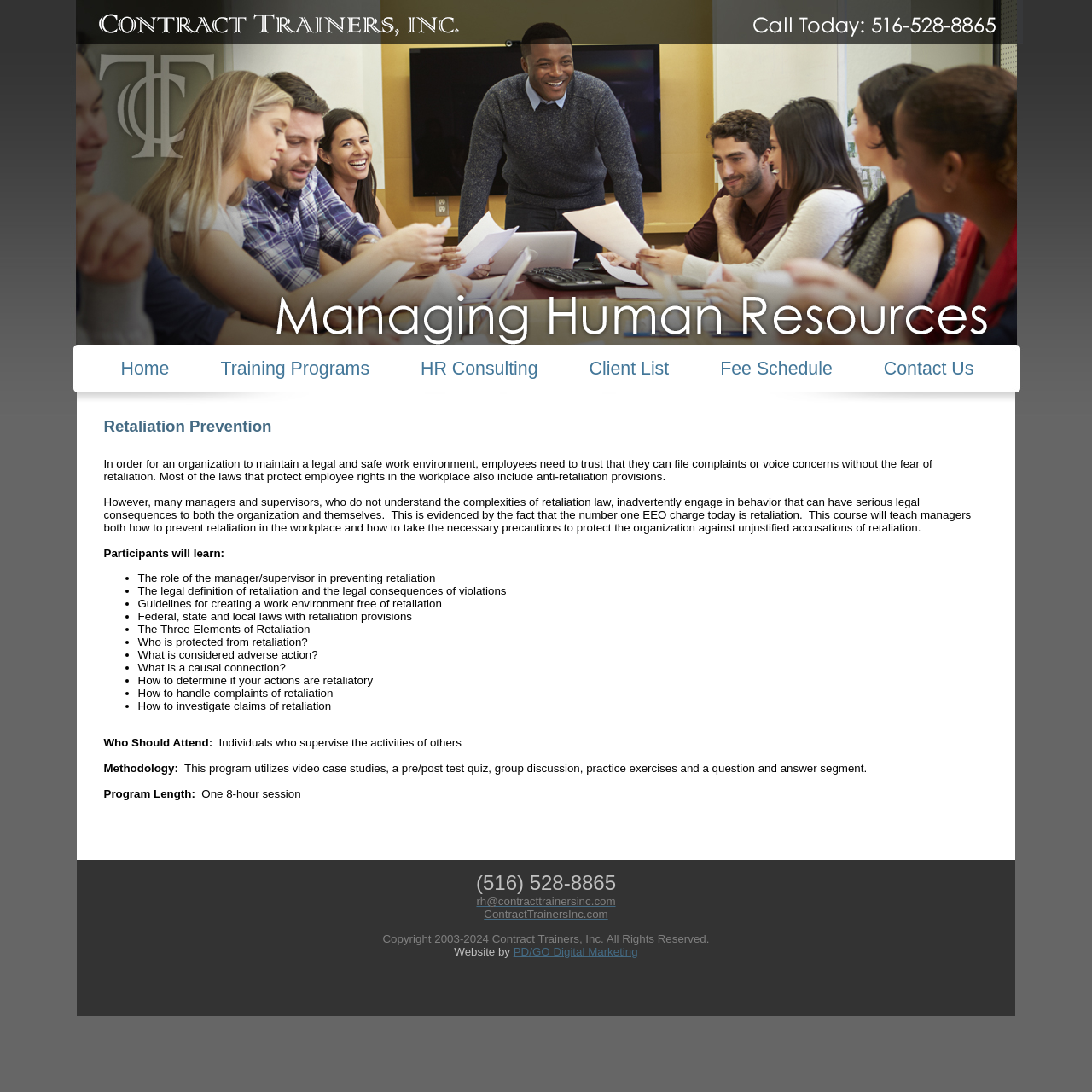Please identify the bounding box coordinates of the clickable region that I should interact with to perform the following instruction: "Click Training Programs". The coordinates should be expressed as four float numbers between 0 and 1, i.e., [left, top, right, bottom].

[0.202, 0.328, 0.338, 0.347]